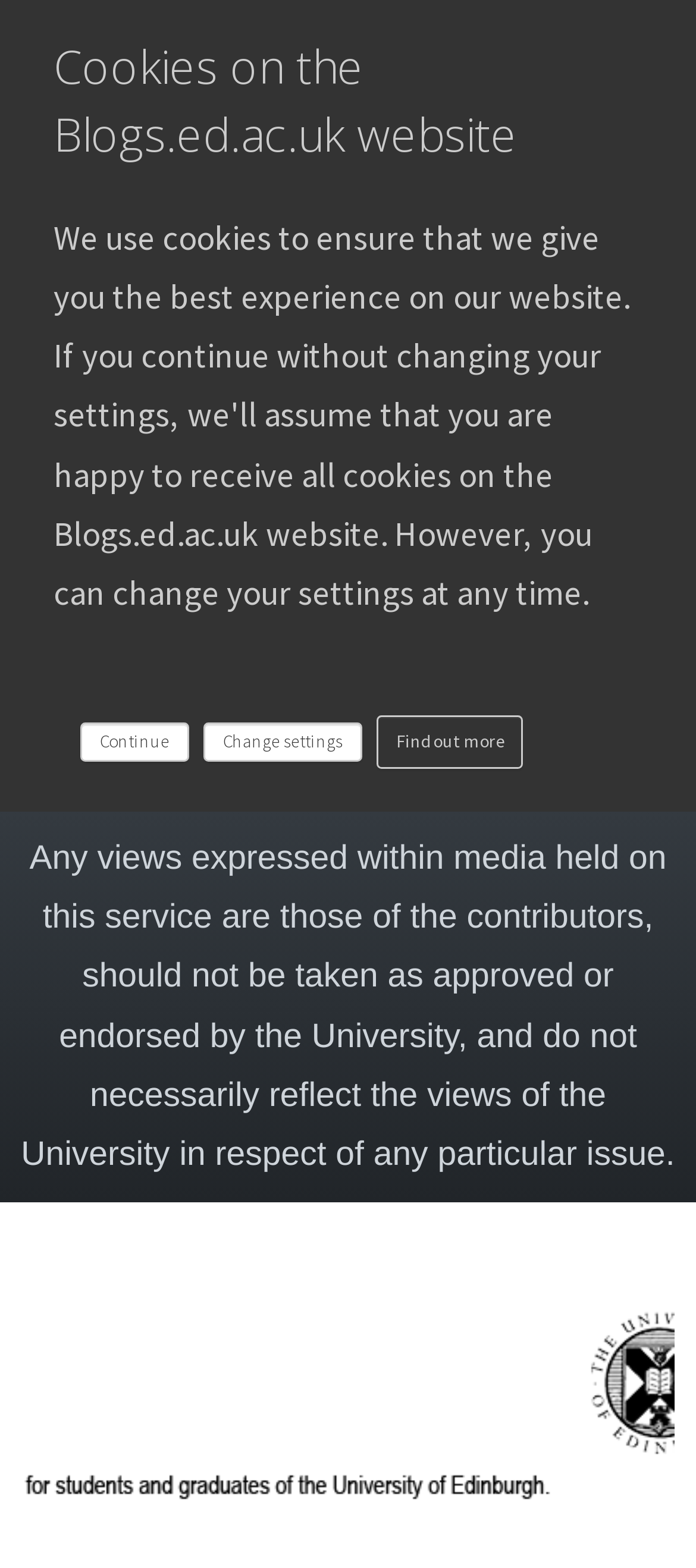Provide a brief response using a word or short phrase to this question:
What is the purpose of the 'Find out more' link?

To provide more information